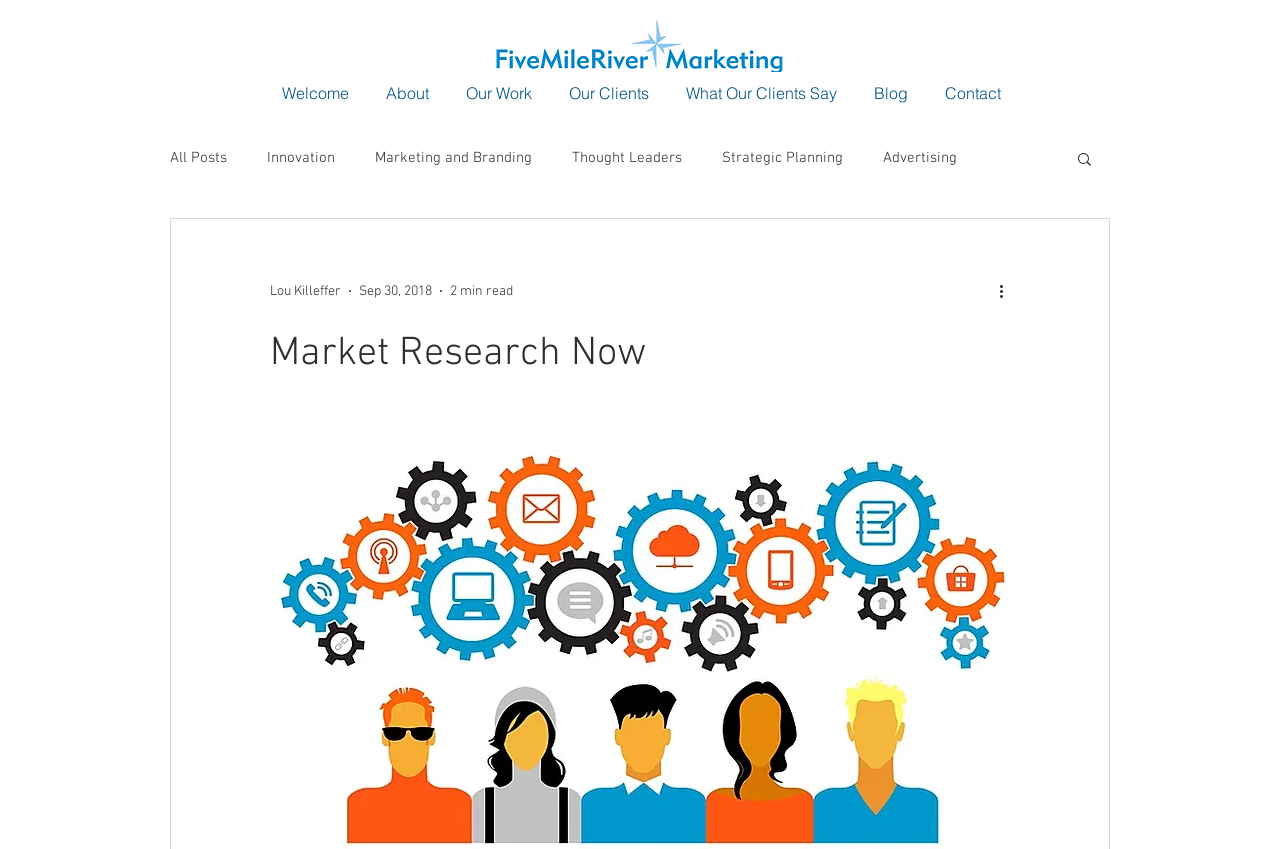Locate the bounding box coordinates of the segment that needs to be clicked to meet this instruction: "read about the company".

[0.287, 0.093, 0.349, 0.127]